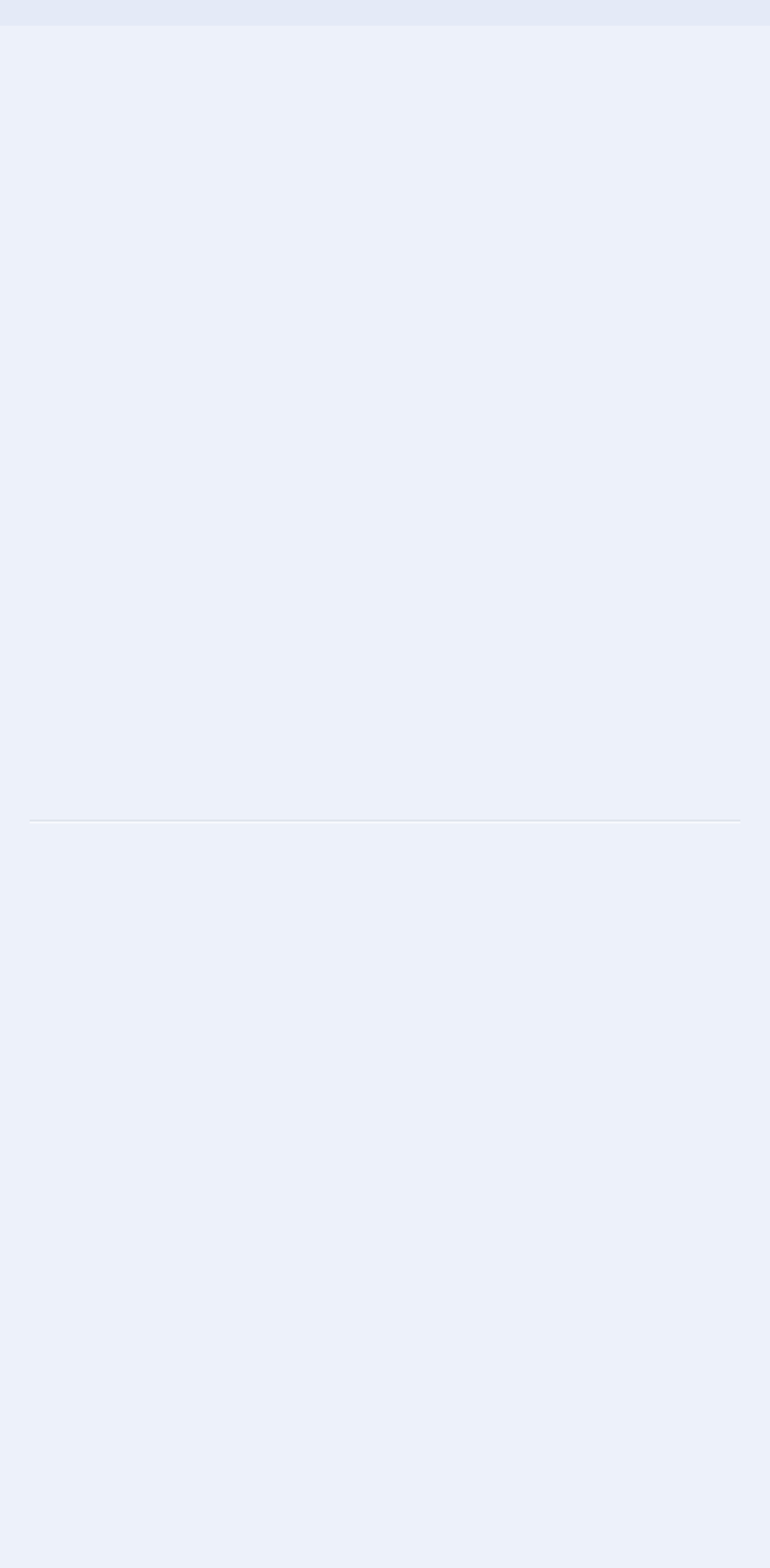What is the last service listed?
Answer with a single word or phrase by referring to the visual content.

Color Consultation